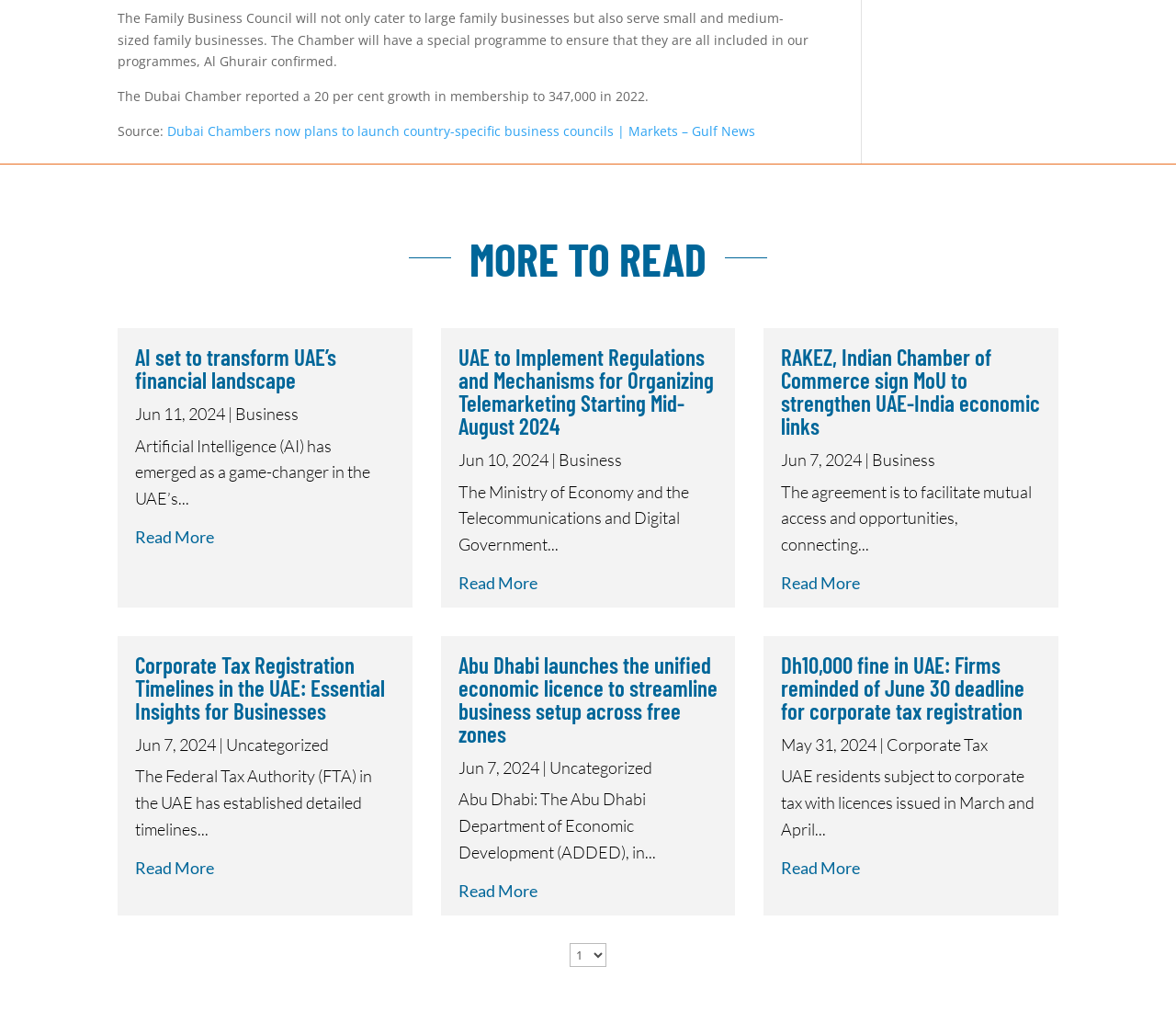What category is the article 'UAE to Implement Regulations and Mechanisms for Organizing Telemarketing Starting Mid-August 2024' classified under?
From the image, respond with a single word or phrase.

Business